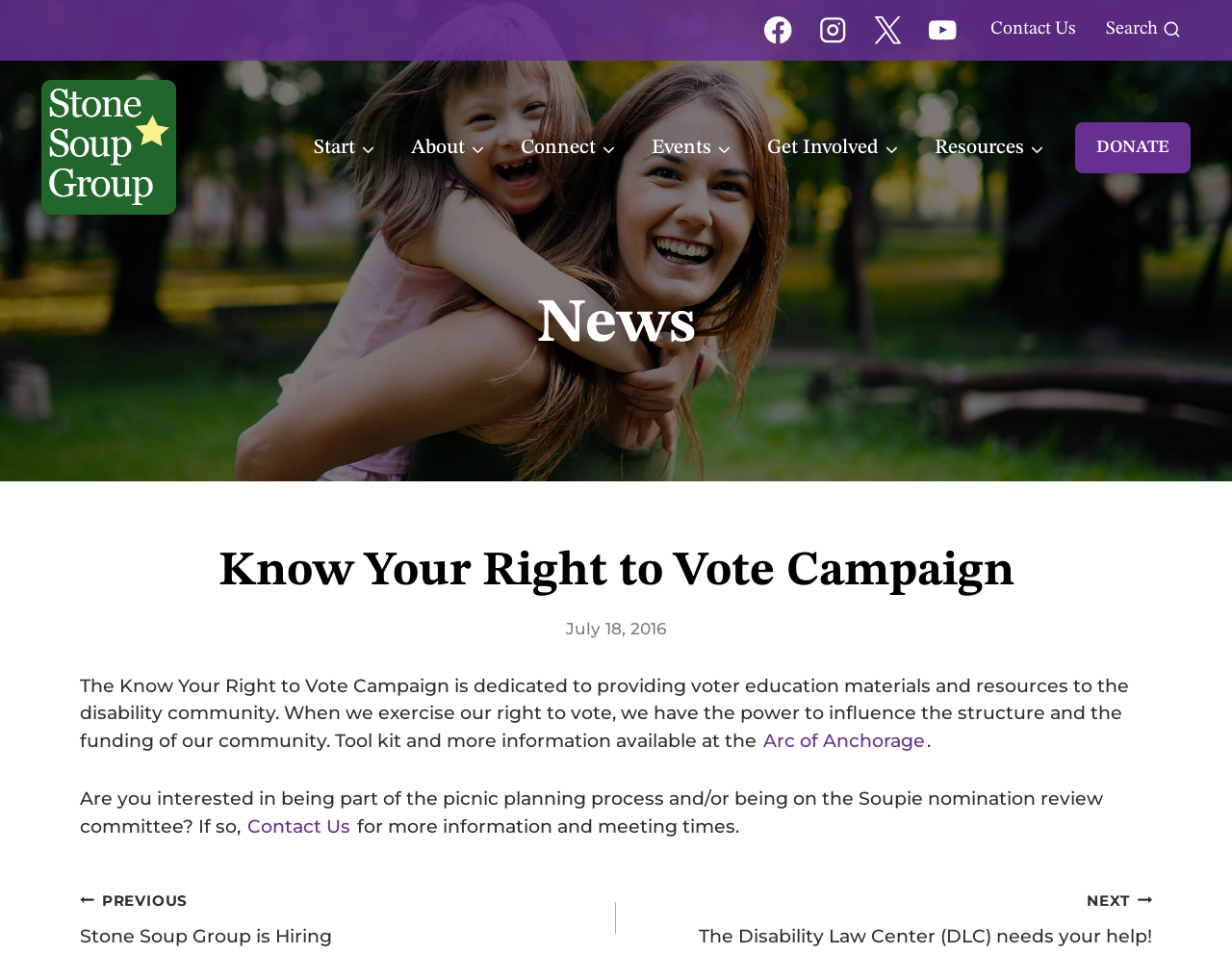Respond to the question below with a single word or phrase:
What is the purpose of the campaign?

Providing voter education materials and resources